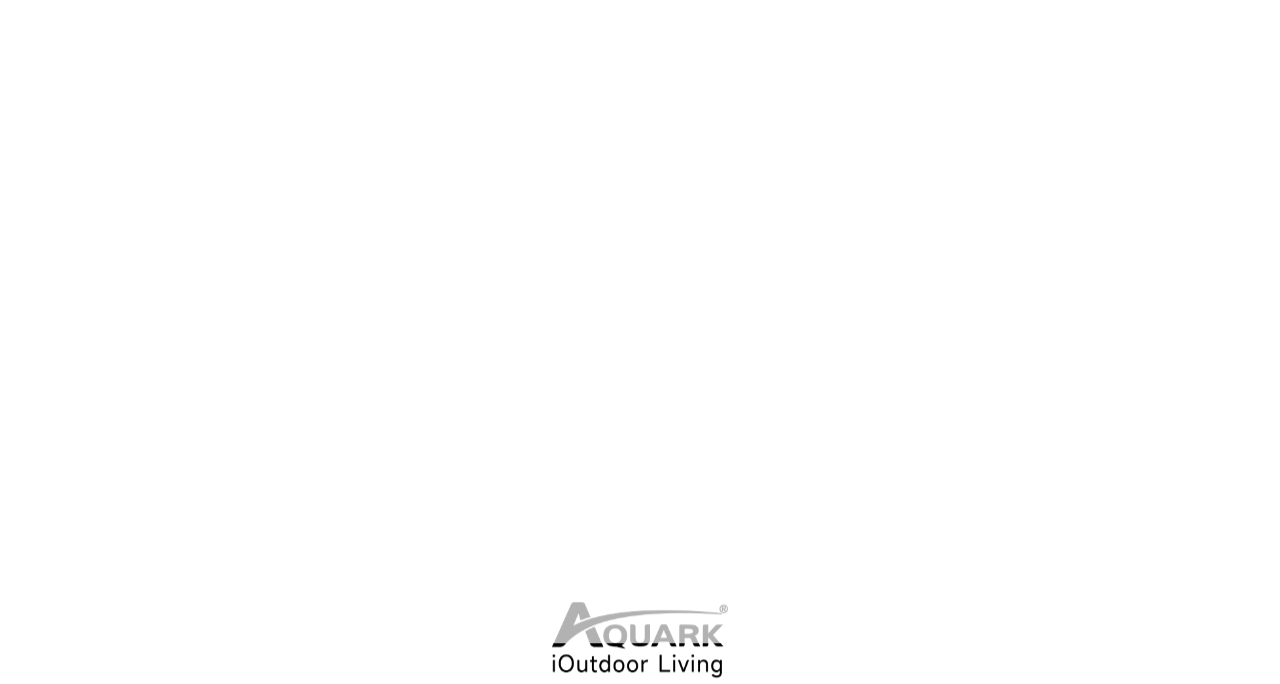From the webpage screenshot, predict the bounding box coordinates (top-left x, top-left y, bottom-right x, bottom-right y) for the UI element described here: BE OUR PARTNER-old

[0.669, 0.529, 0.832, 0.61]